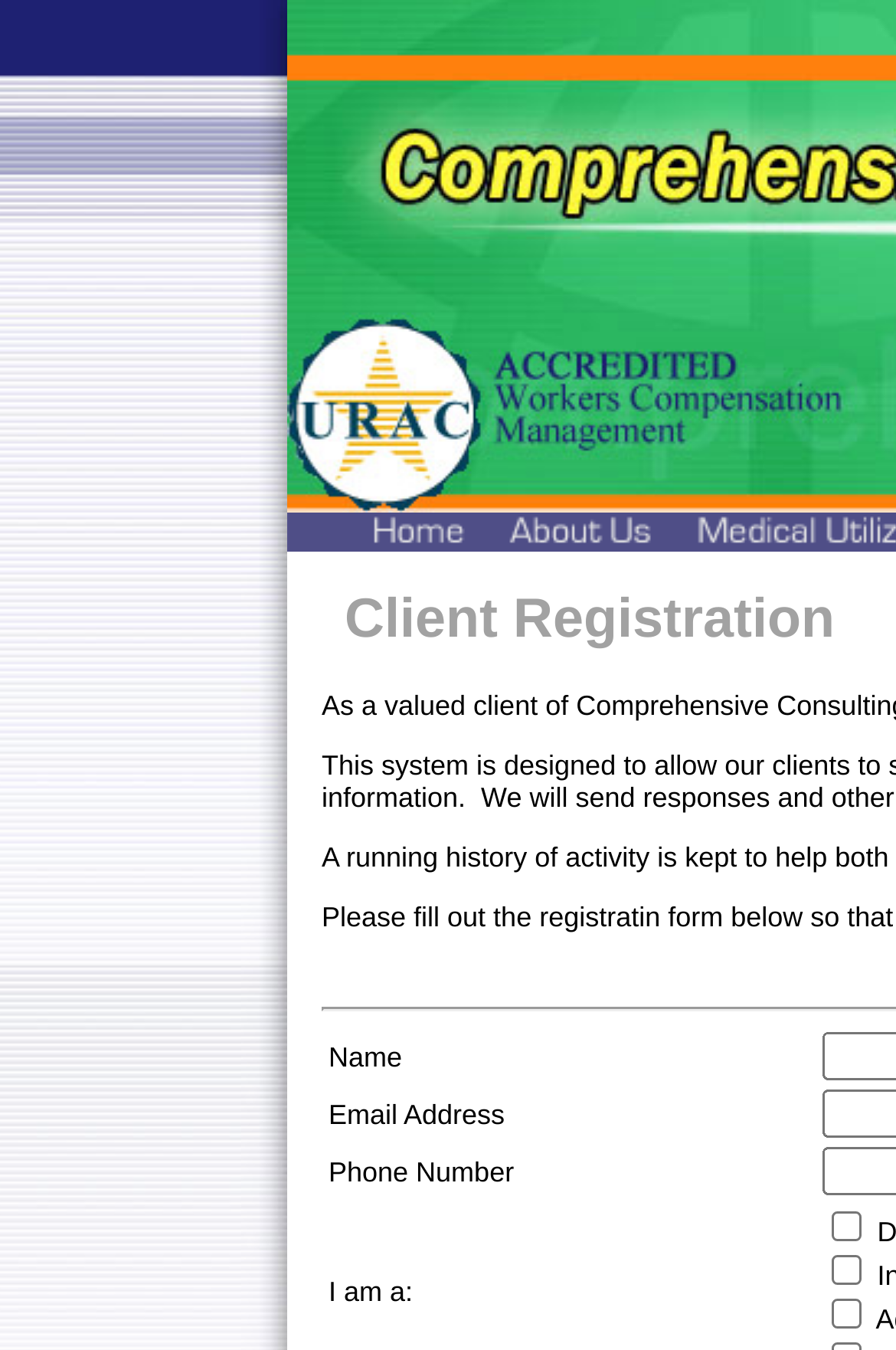Find the bounding box of the UI element described as follows: "parent_node: Doctor's office name="Adjuster" value="Adjuster"".

[0.929, 0.962, 0.963, 0.984]